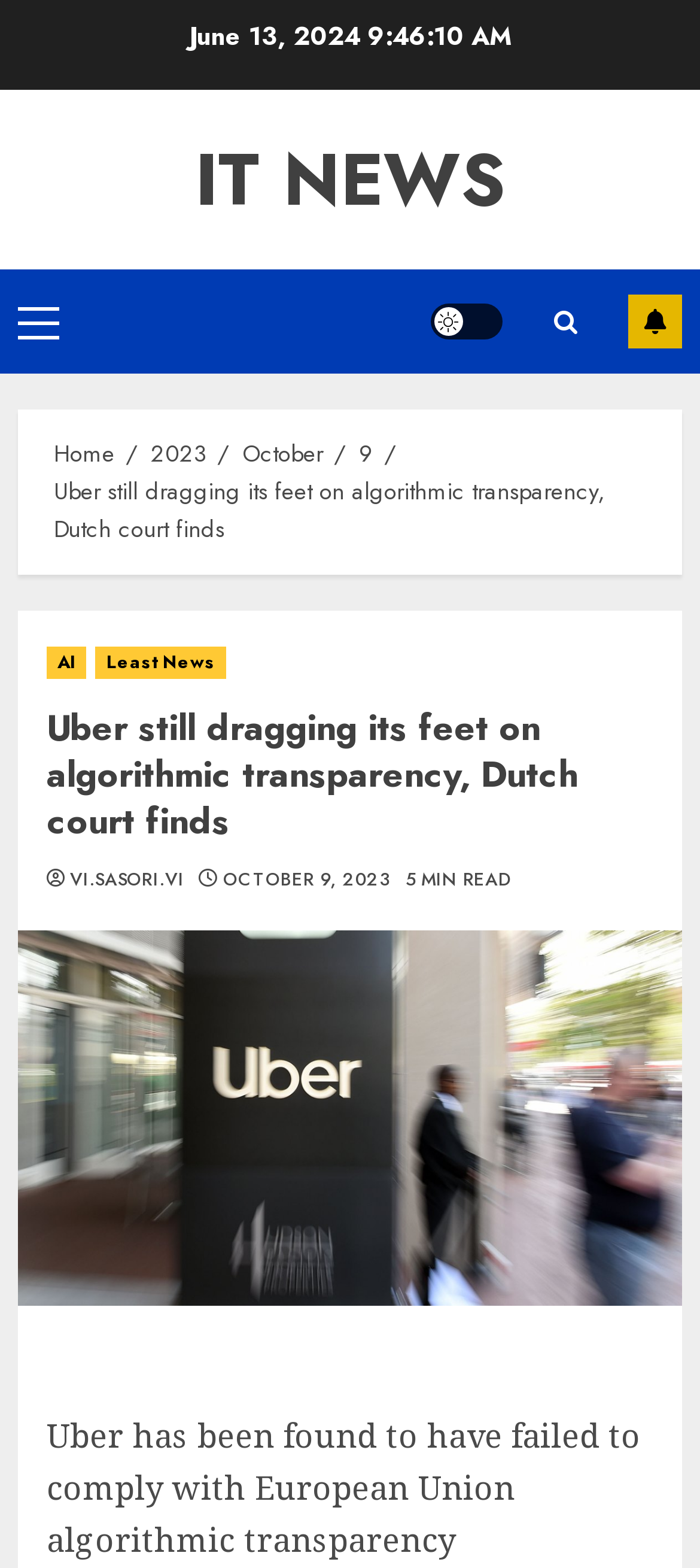What is the name of the author of the article?
Give a single word or phrase answer based on the content of the image.

VI.SASORI.VI